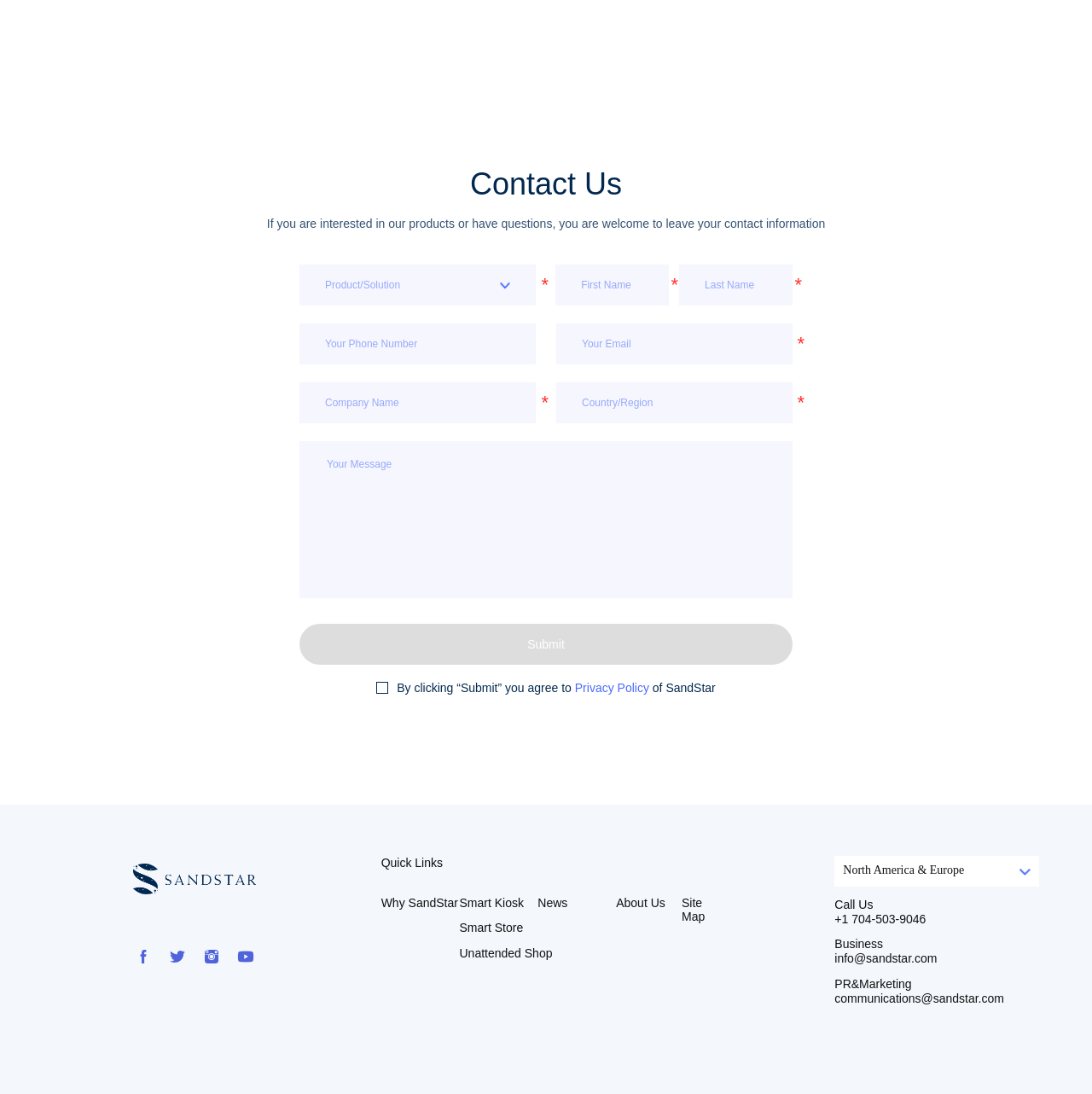What is the required information to submit a message on this webpage?
Kindly answer the question with as much detail as you can.

Although there are several text boxes on the webpage, none of them are marked as 'required', indicating that users can submit a message without filling in any specific information.